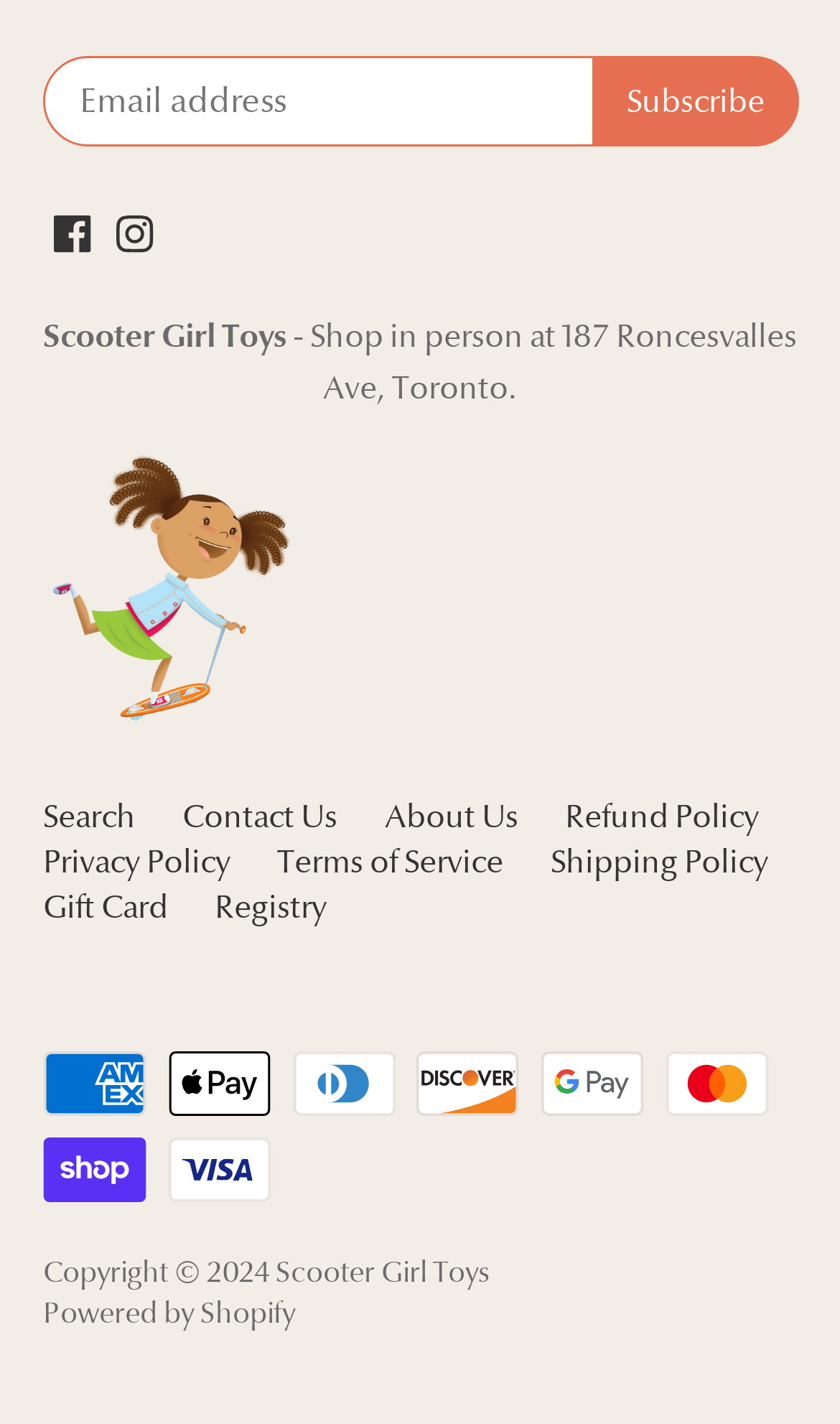Please give a short response to the question using one word or a phrase:
How many payment methods are accepted?

8